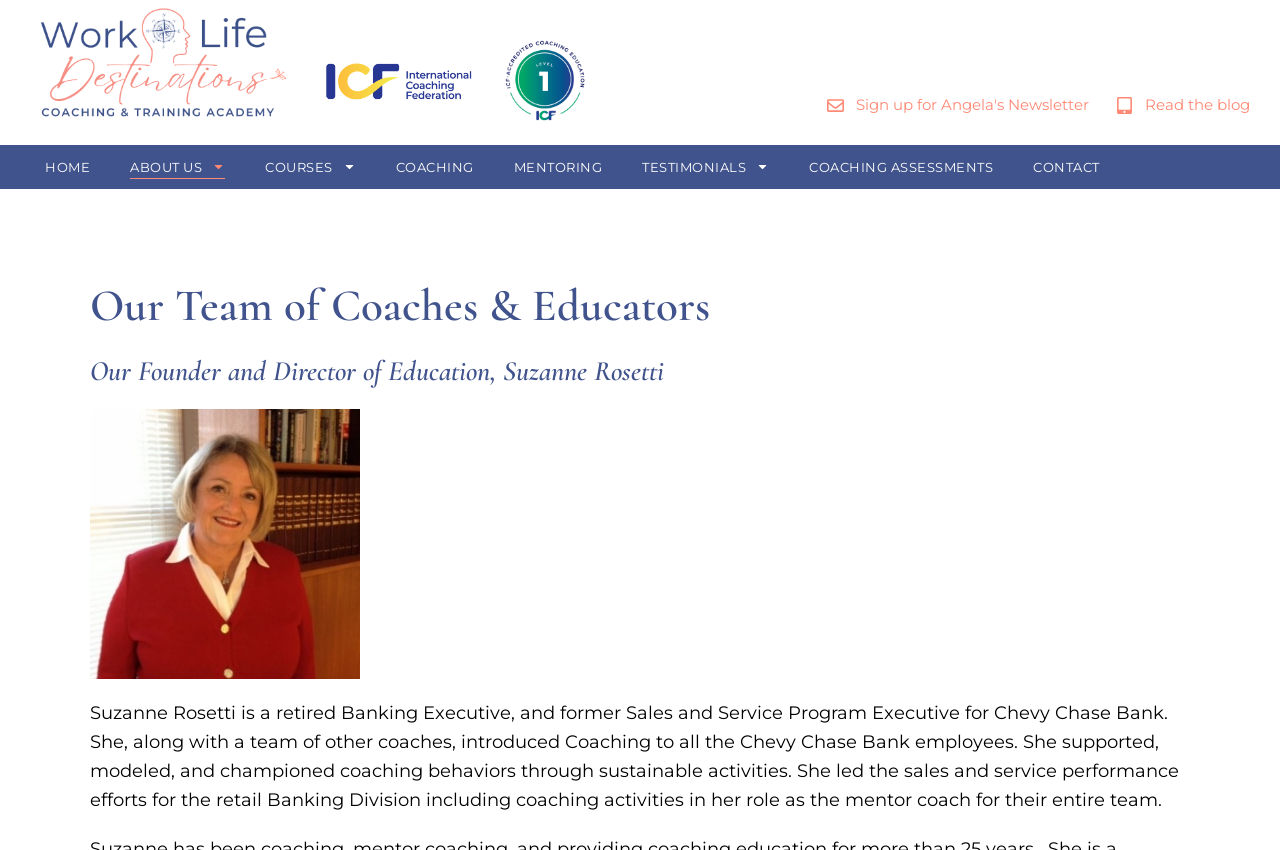Highlight the bounding box coordinates of the element that should be clicked to carry out the following instruction: "Read the blog". The coordinates must be given as four float numbers ranging from 0 to 1, i.e., [left, top, right, bottom].

[0.872, 0.107, 0.977, 0.141]